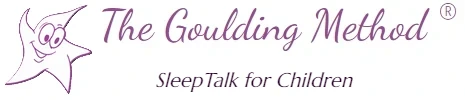Elaborate on the contents of the image in great detail.

The image features the logo of "The Goulding Method," prominently displaying its trademarked title along with the tagline "SleepTalk for Children." The logo incorporates a whimsical star character that conveys a friendly and approachable essence, aligning with the method's focus on helping children develop emotional intelligence and navigate trauma. This technique is designed for parents, providing a safe, simple method to support their children in establishing loving attachment and acceptance, addressing issues like anxiety and post-traumatic stress in a gentle manner. The overall aesthetic of the logo, with its soft color palette and playful design, reflects the nurturing approach of the therapy.